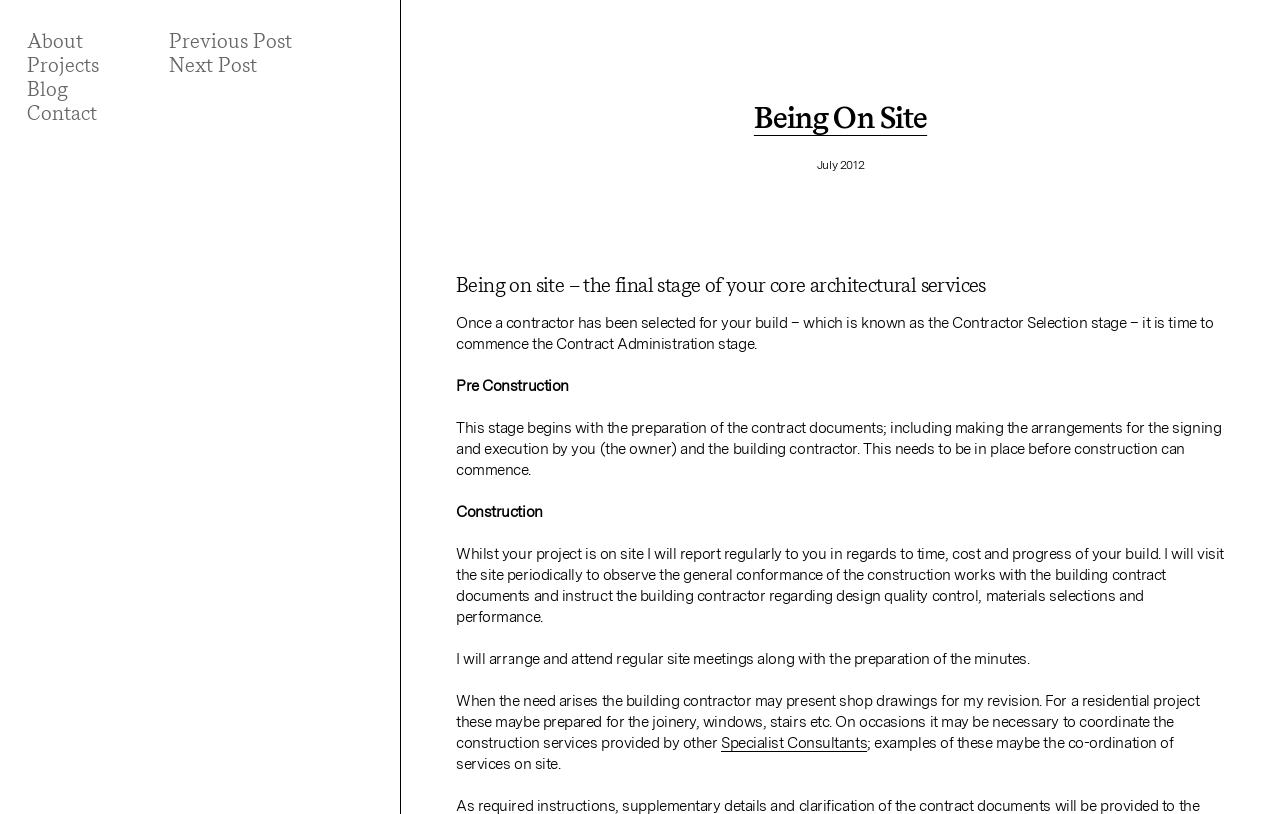Please respond to the question using a single word or phrase:
What type of documents are prepared during the Contract Administration stage?

Contract documents